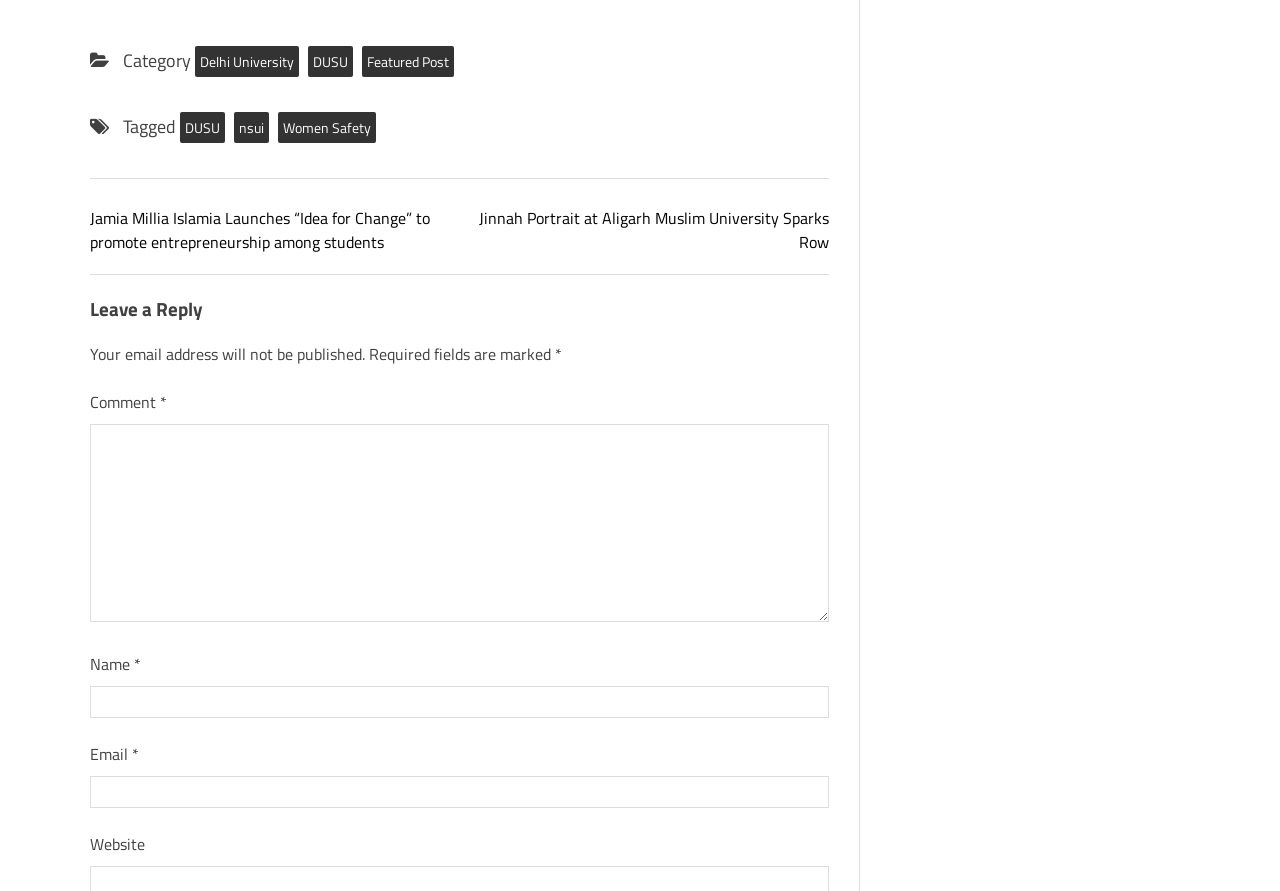Specify the bounding box coordinates of the area to click in order to execute this command: 'Click on Delhi University'. The coordinates should consist of four float numbers ranging from 0 to 1, and should be formatted as [left, top, right, bottom].

[0.152, 0.052, 0.234, 0.087]